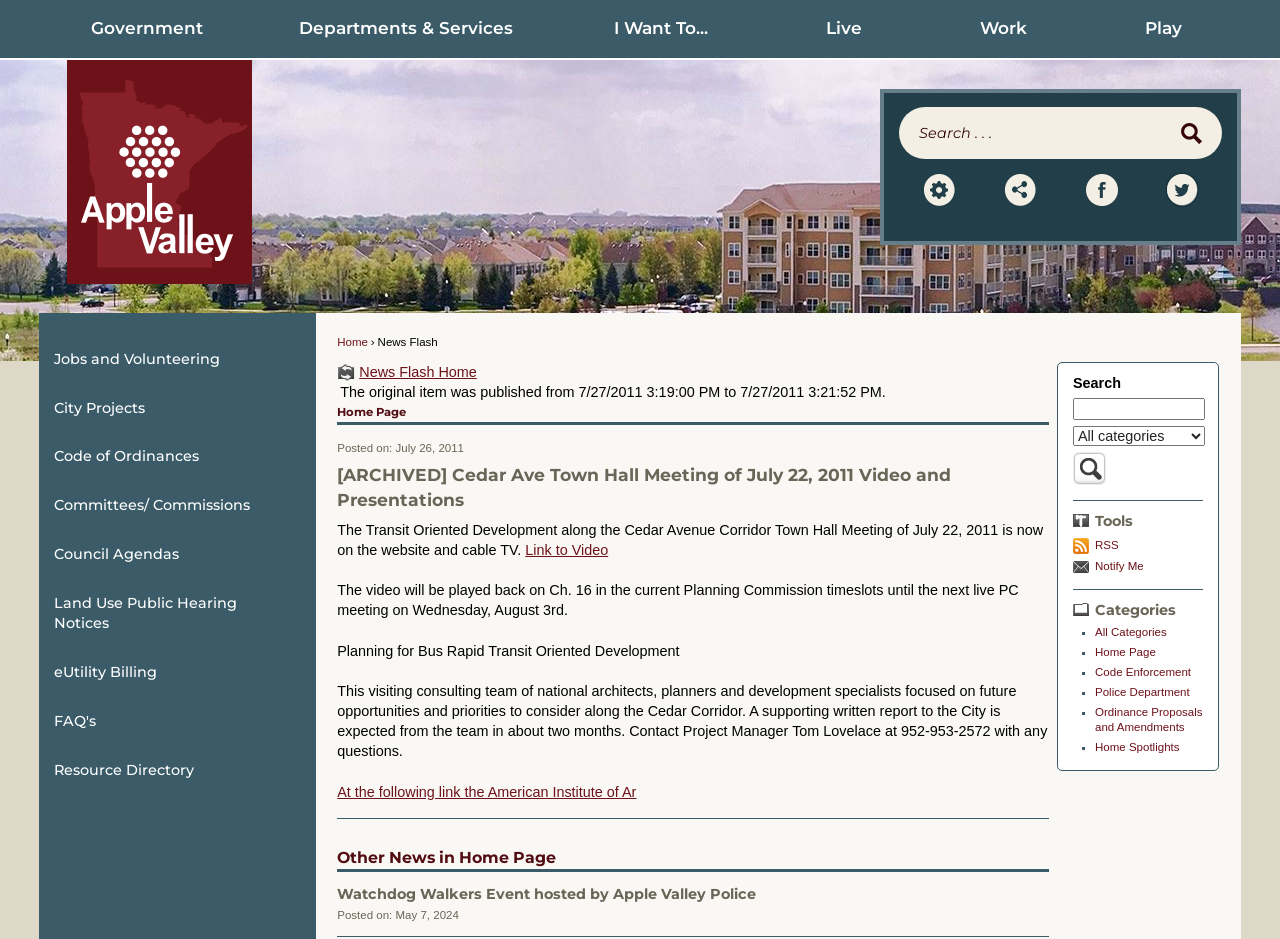Identify and provide the bounding box coordinates of the UI element described: "Ordinance Proposals and Amendments". The coordinates should be formatted as [left, top, right, bottom], with each number being a float between 0 and 1.

[0.855, 0.752, 0.939, 0.78]